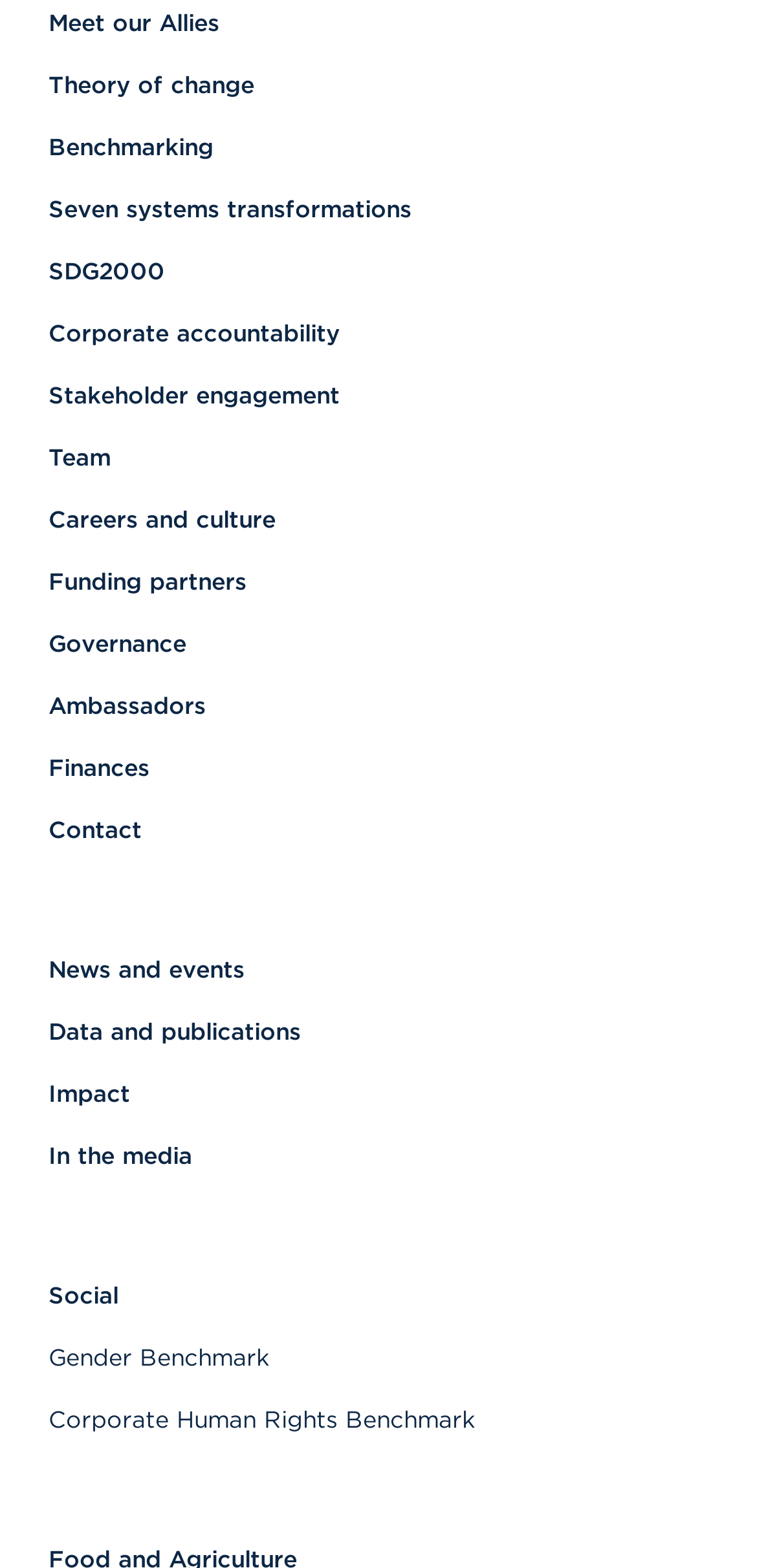Please find the bounding box coordinates of the section that needs to be clicked to achieve this instruction: "Read about the impact".

[0.064, 0.685, 0.936, 0.71]